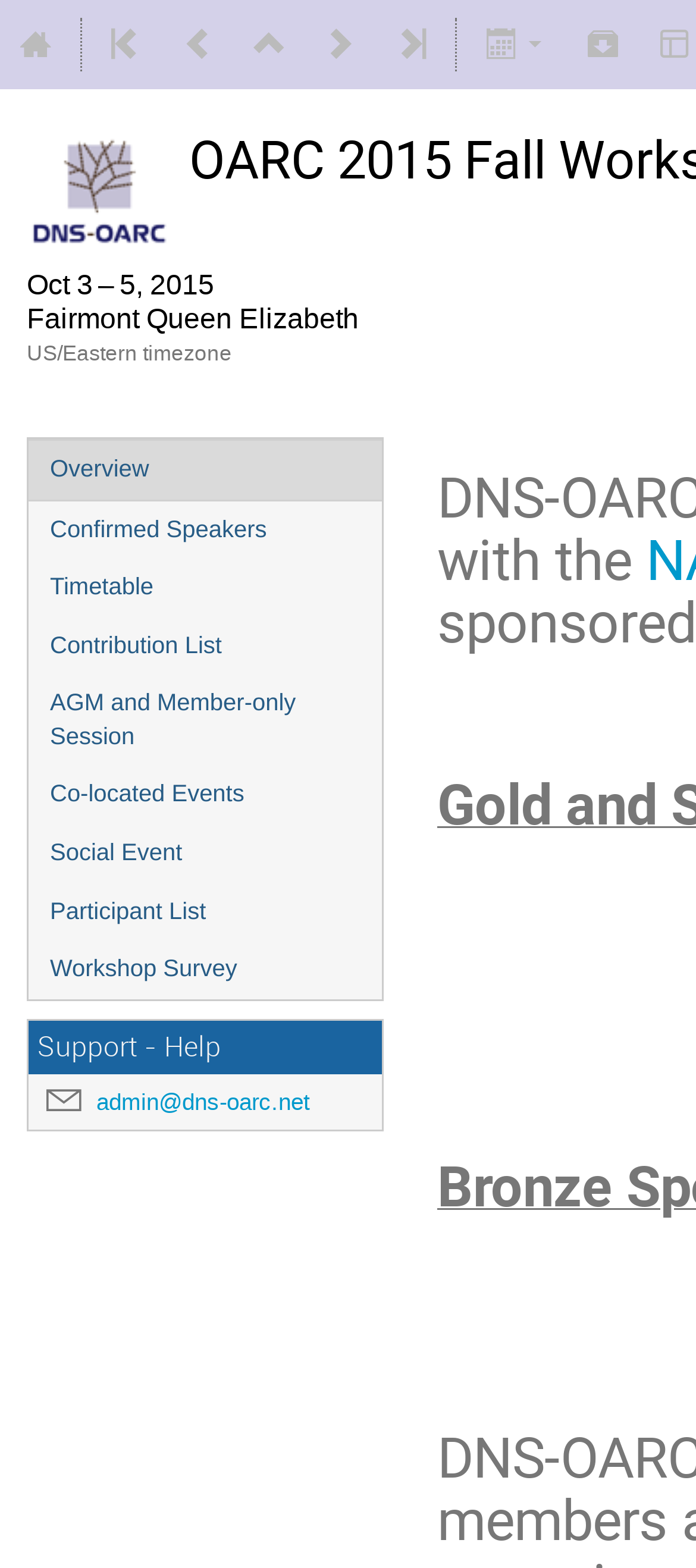Identify the bounding box for the UI element described as: "Workshop Survey". The coordinates should be four float numbers between 0 and 1, i.e., [left, top, right, bottom].

[0.041, 0.6, 0.549, 0.637]